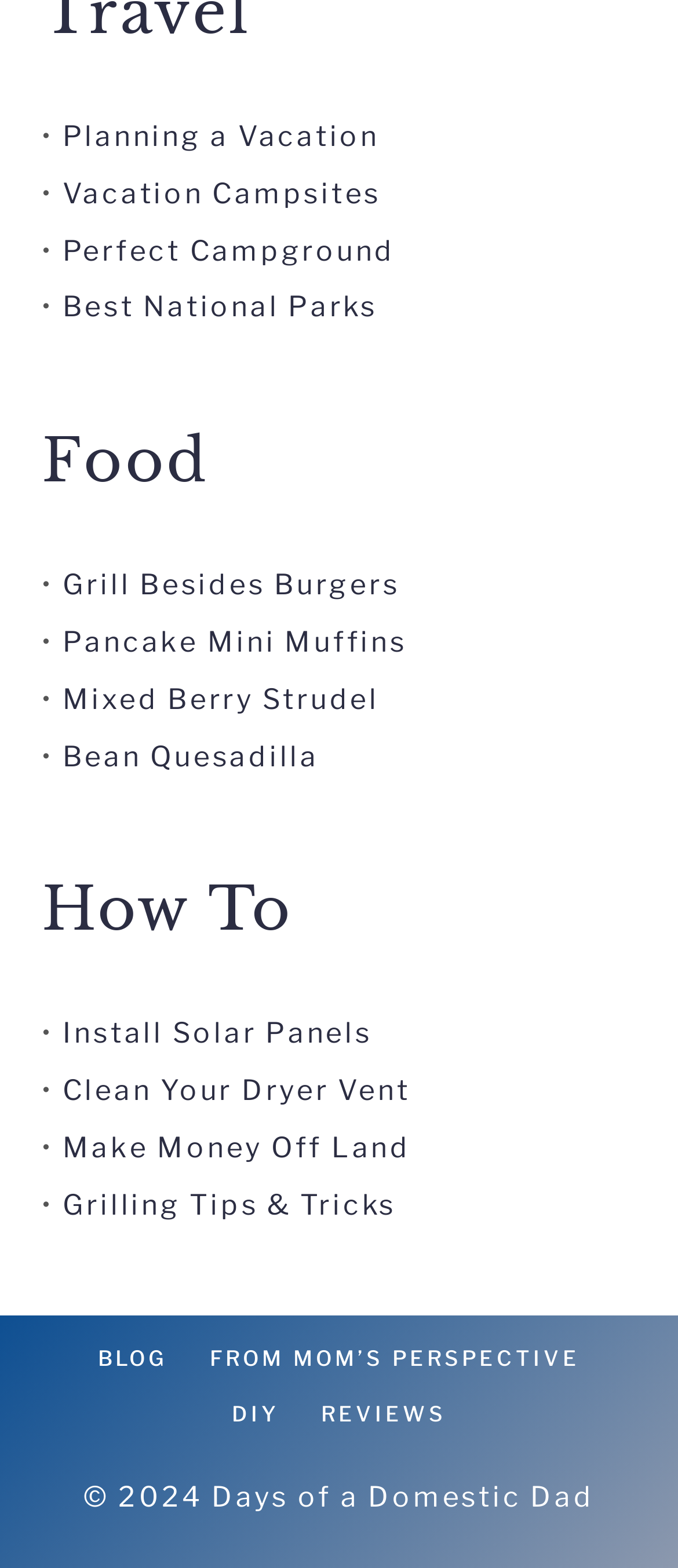What is the copyright year mentioned on the webpage?
Please respond to the question with a detailed and thorough explanation.

I found the copyright information at the bottom of the webpage, which states '© 2024 Days of a Domestic Dad'. This indicates that the copyright year is 2024.